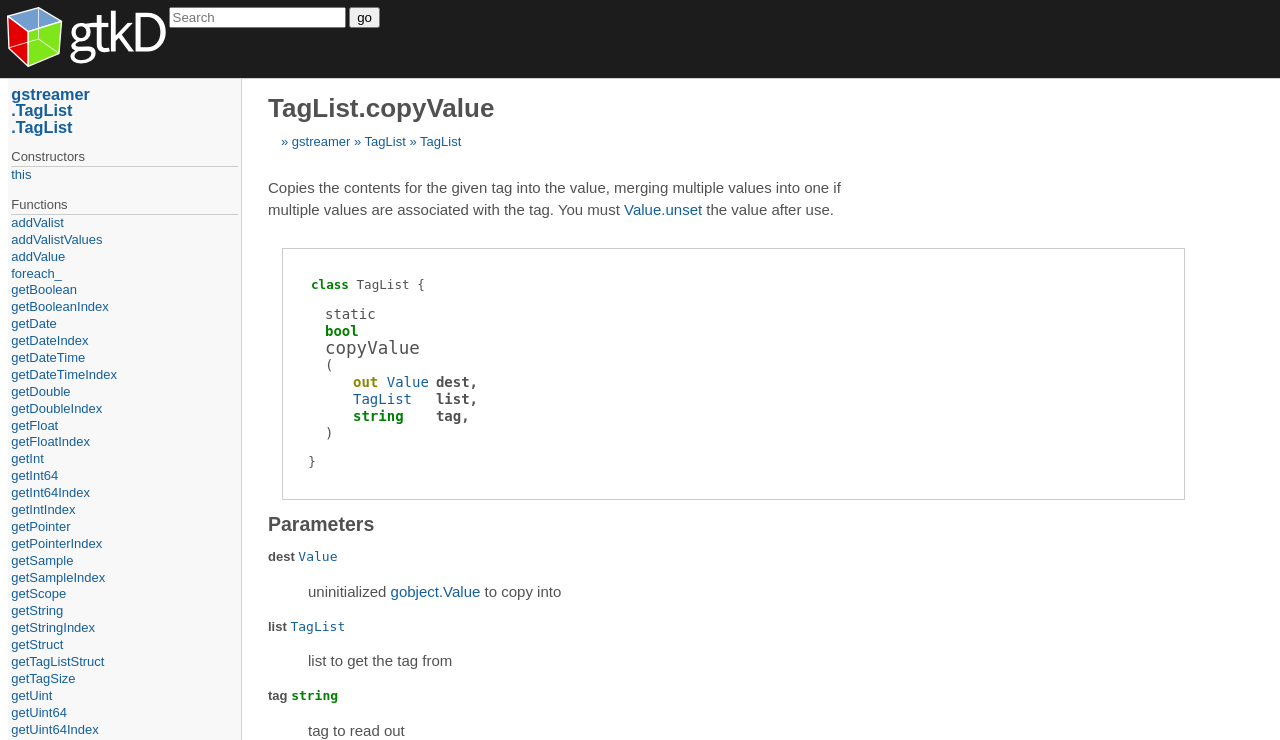Refer to the element description getString and identify the corresponding bounding box in the screenshot. Format the coordinates as (top-left x, top-left y, bottom-right x, bottom-right y) with values in the range of 0 to 1.

[0.009, 0.815, 0.186, 0.838]